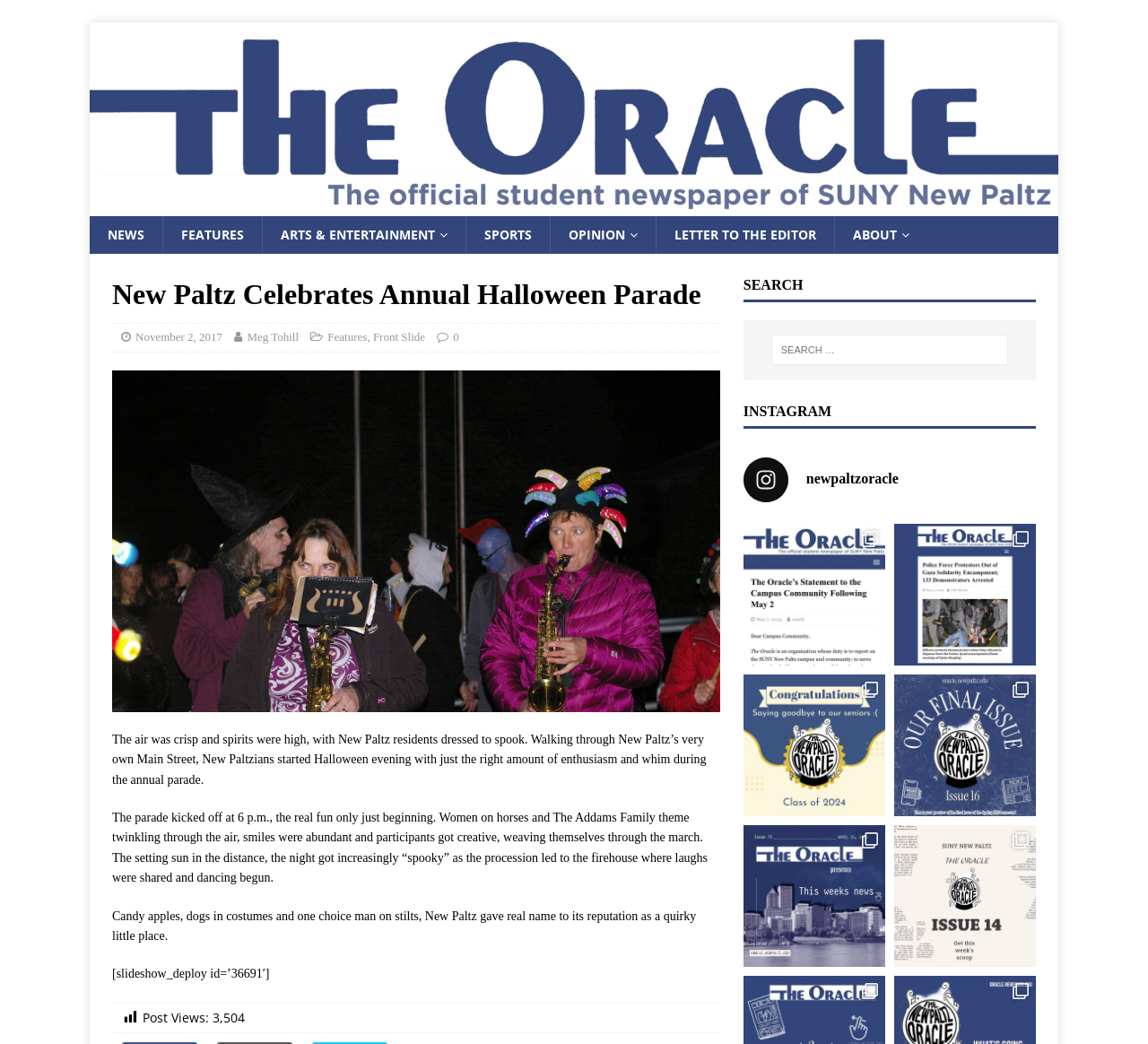Please answer the following query using a single word or phrase: 
What is the name of the publication?

The New Paltz Oracle